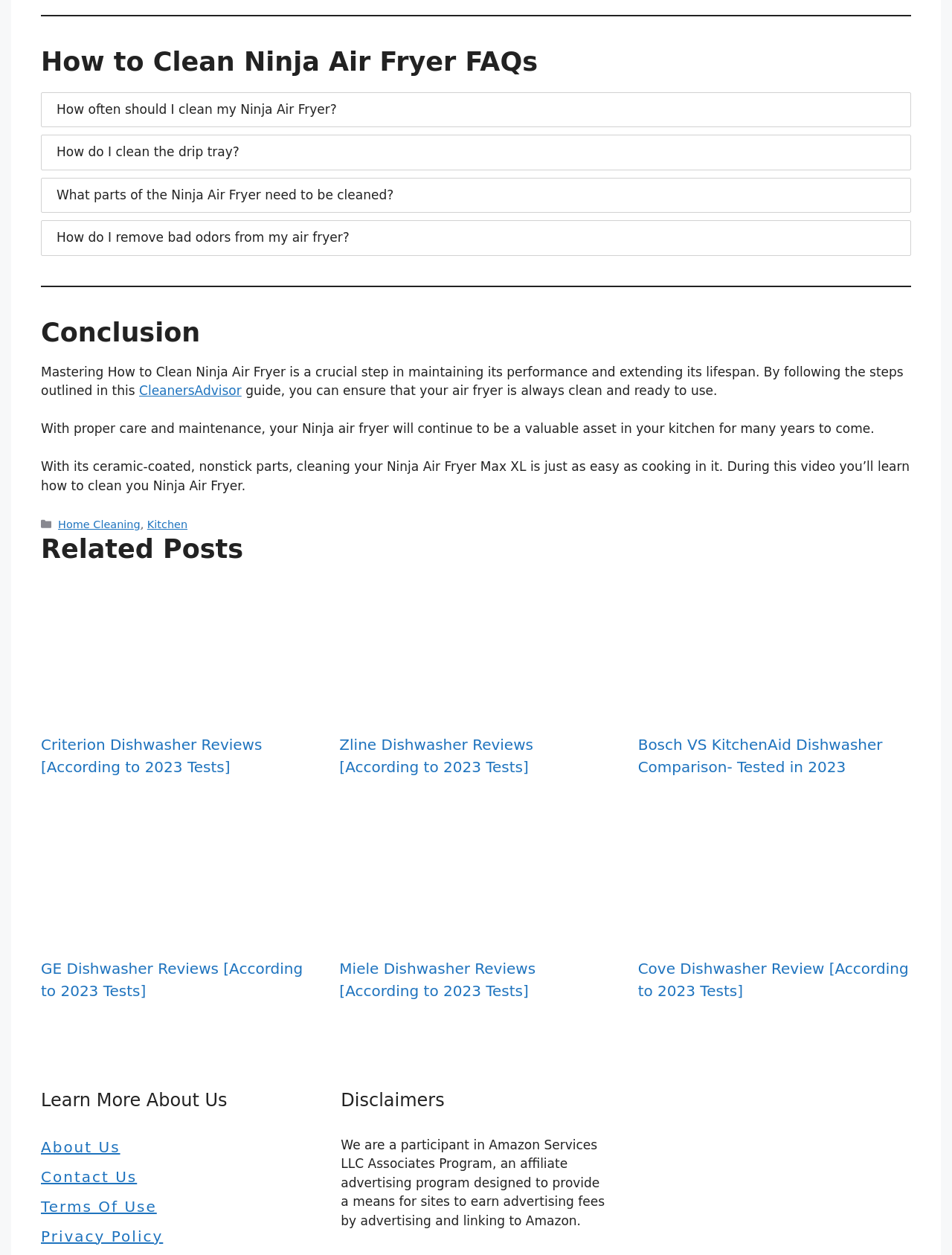How many related posts are there?
Refer to the screenshot and deliver a thorough answer to the question presented.

I counted the number of related posts, which are 'Criterion Dishwasher Reviews [According to 2023 Tests]', 'Zline Dishwasher Reviews [According to 2023 Tests]', 'Bosch VS KitchenAid Dishwasher Comparison- Tested in 2023', and four more.